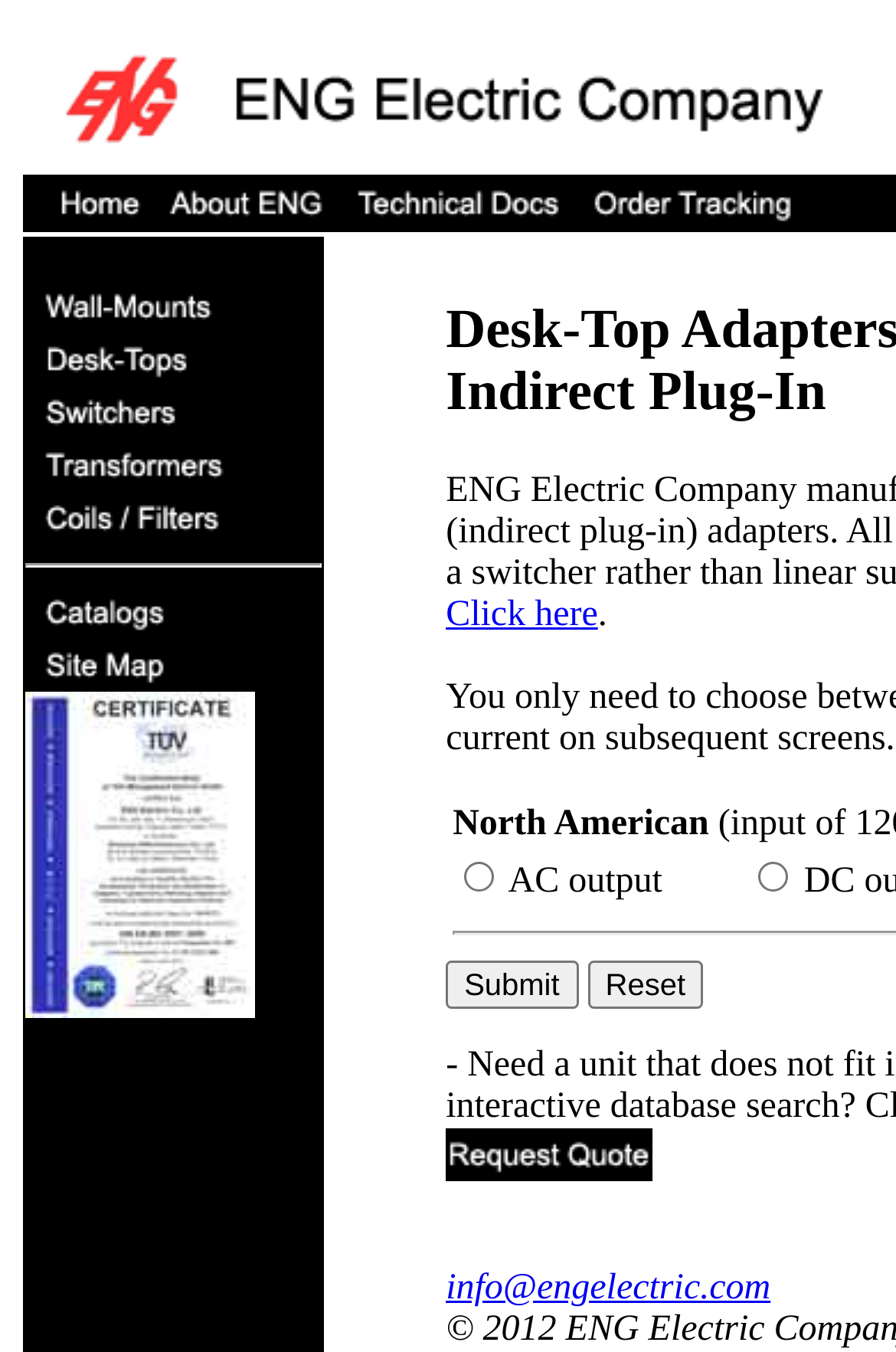Reply to the question with a single word or phrase:
What is the text of the link at the bottom of the page?

info@engelectric.com